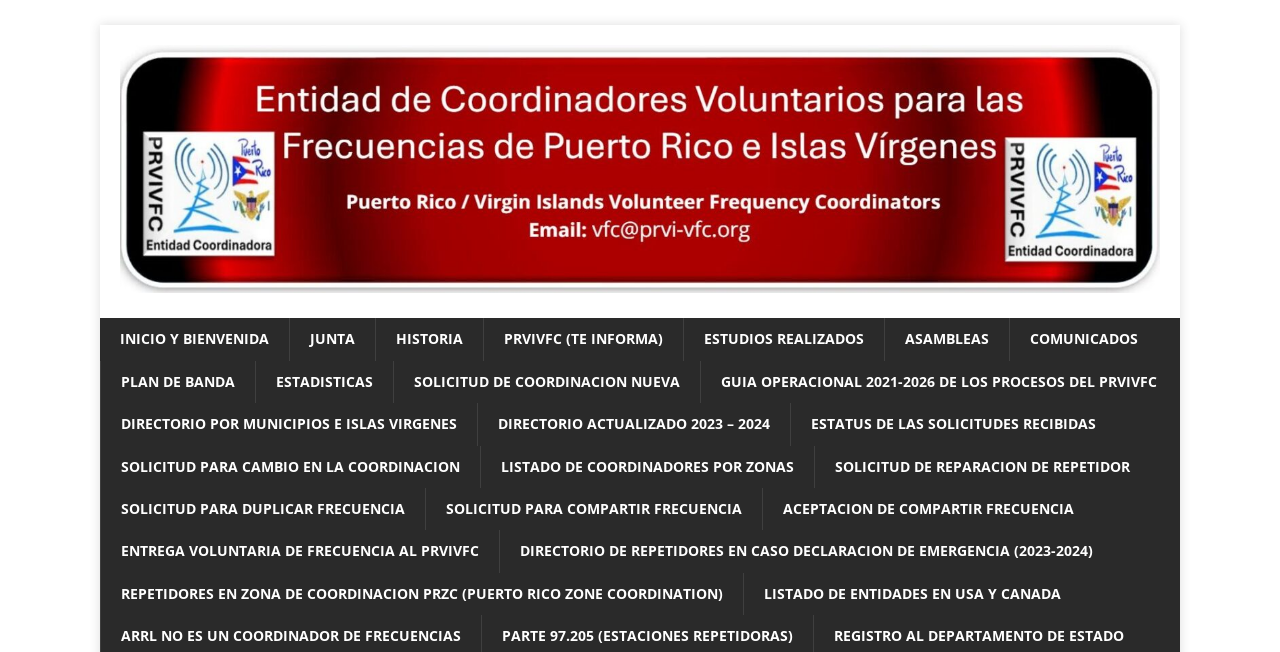Identify the bounding box coordinates of the area you need to click to perform the following instruction: "View ESTUDIOS REALIZADOS".

[0.534, 0.488, 0.691, 0.553]